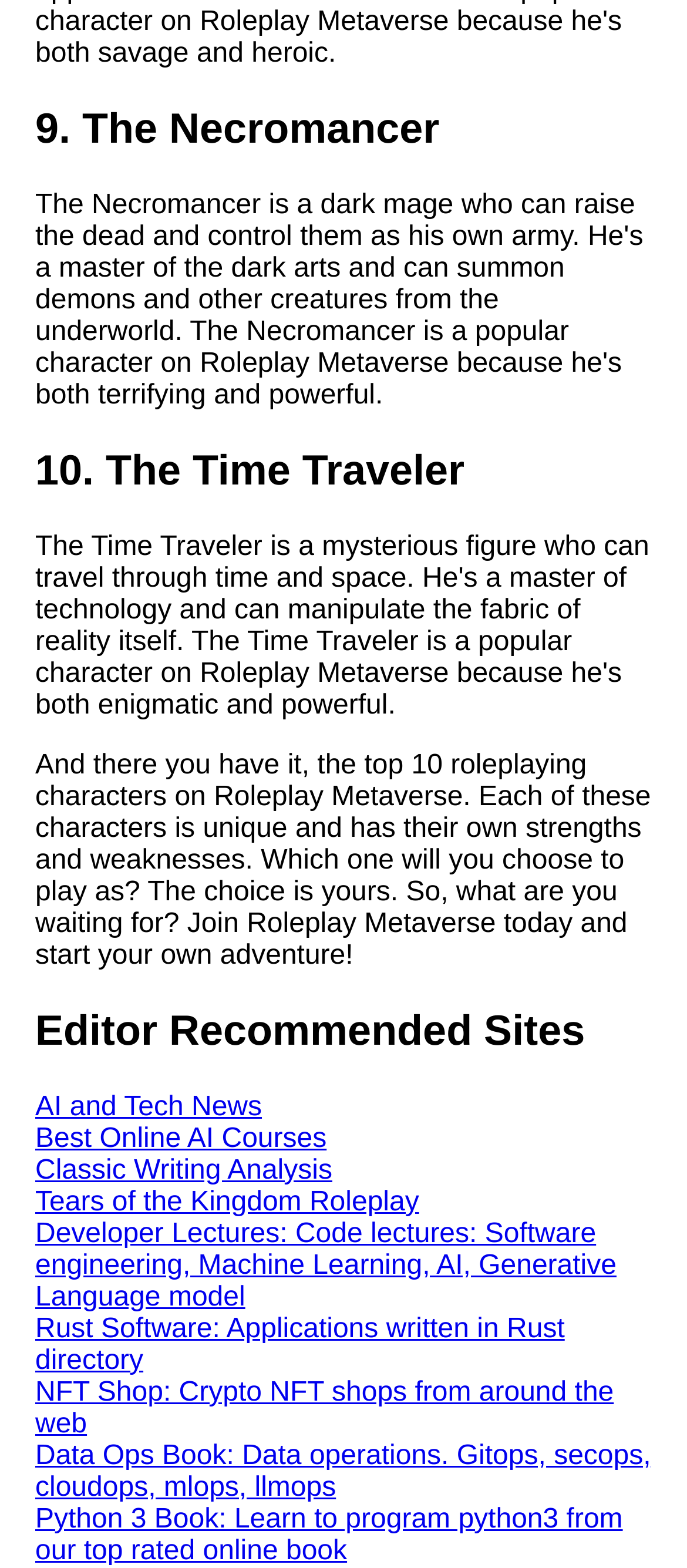Can you provide the bounding box coordinates for the element that should be clicked to implement the instruction: "Discover the best roleplaying games in metaverse for beginners"?

[0.038, 0.435, 0.615, 0.493]